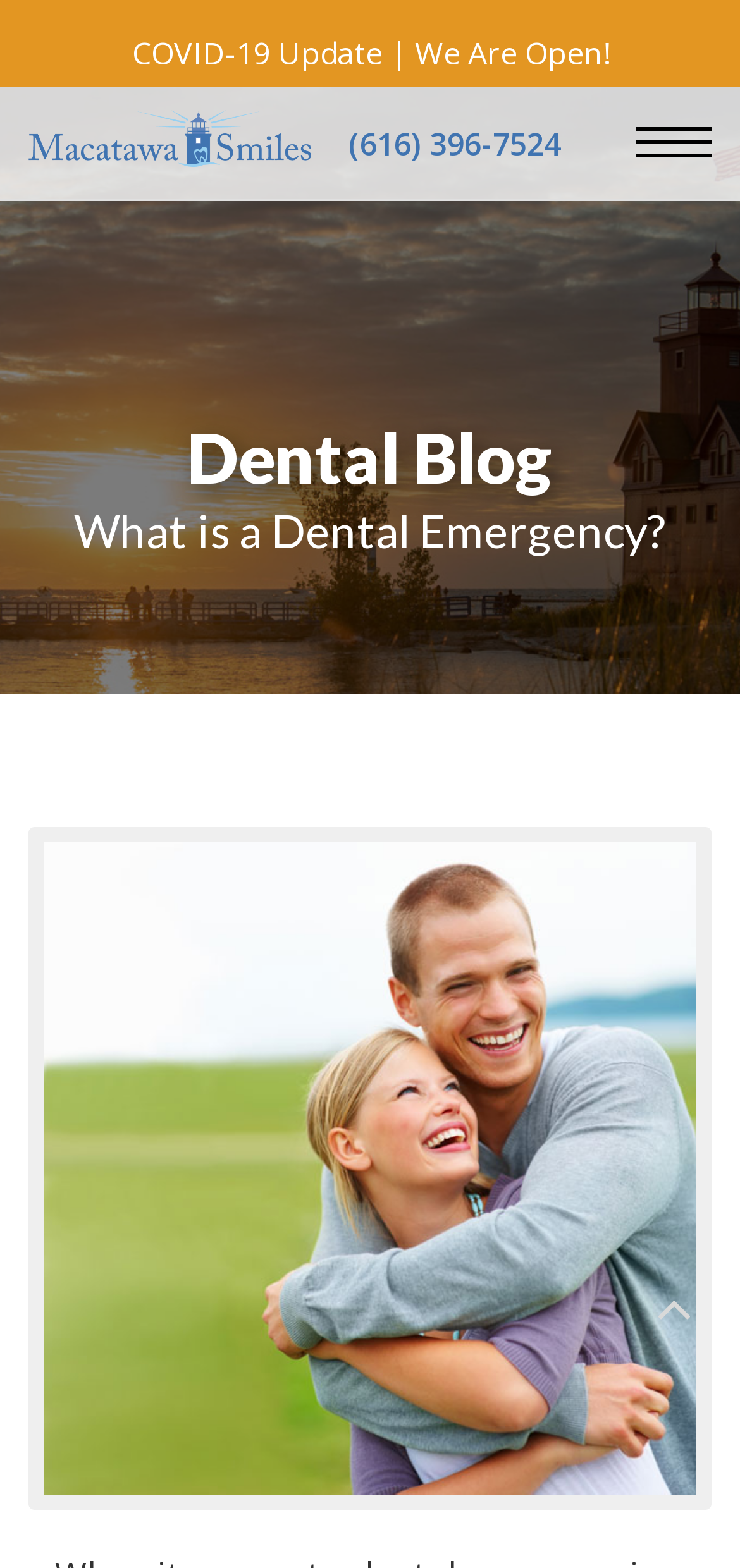What is the topic of the blog post?
Please provide a comprehensive answer based on the contents of the image.

I inferred the topic of the blog post by reading the heading 'What is a Dental Emergency?' which is a prominent element on the page.